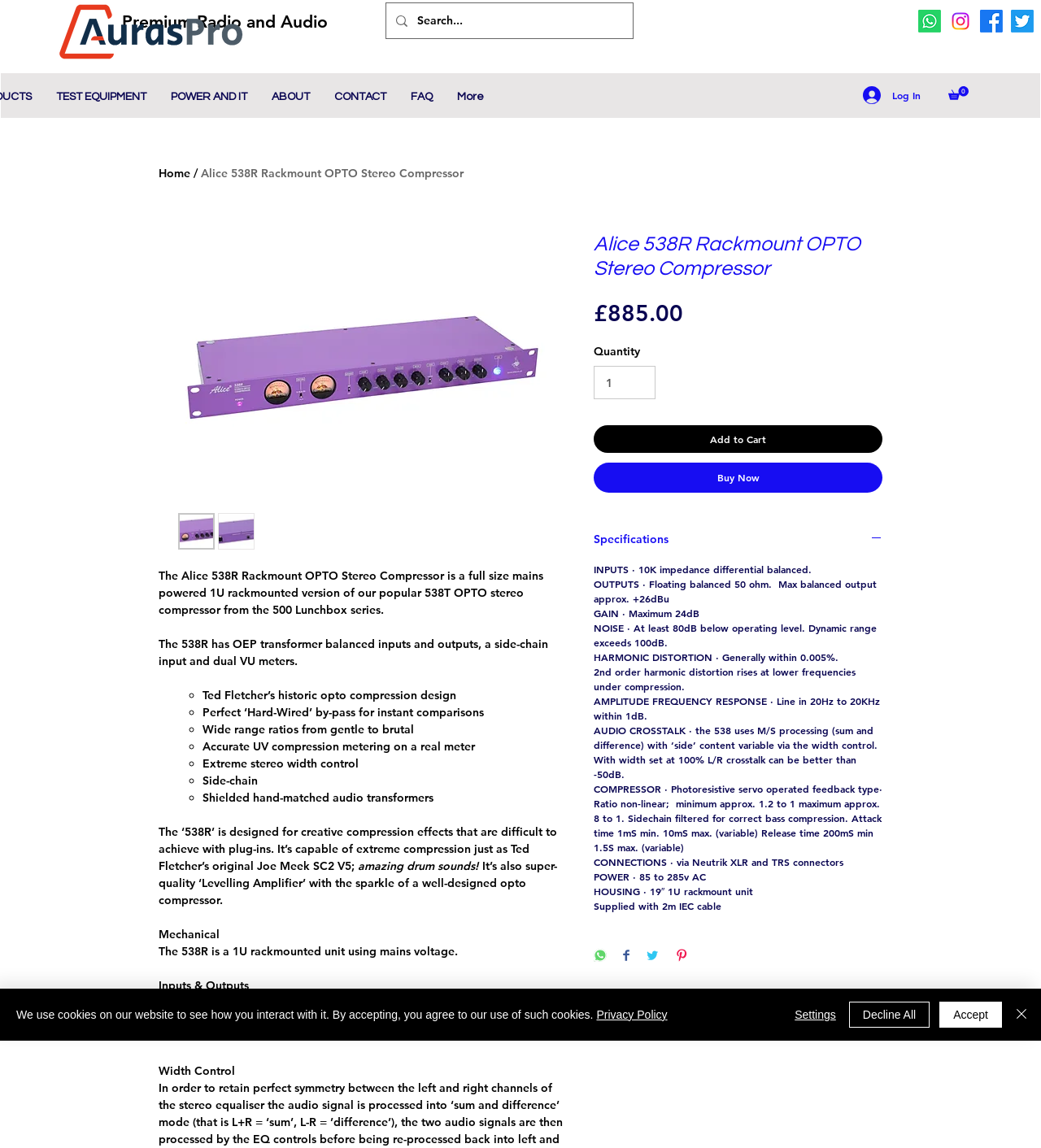What is the impedance of the inputs?
Can you offer a detailed and complete answer to this question?

The impedance of the inputs can be found in the specifications section of the webpage, which mentions that the inputs have a 10K impedance differential balanced.